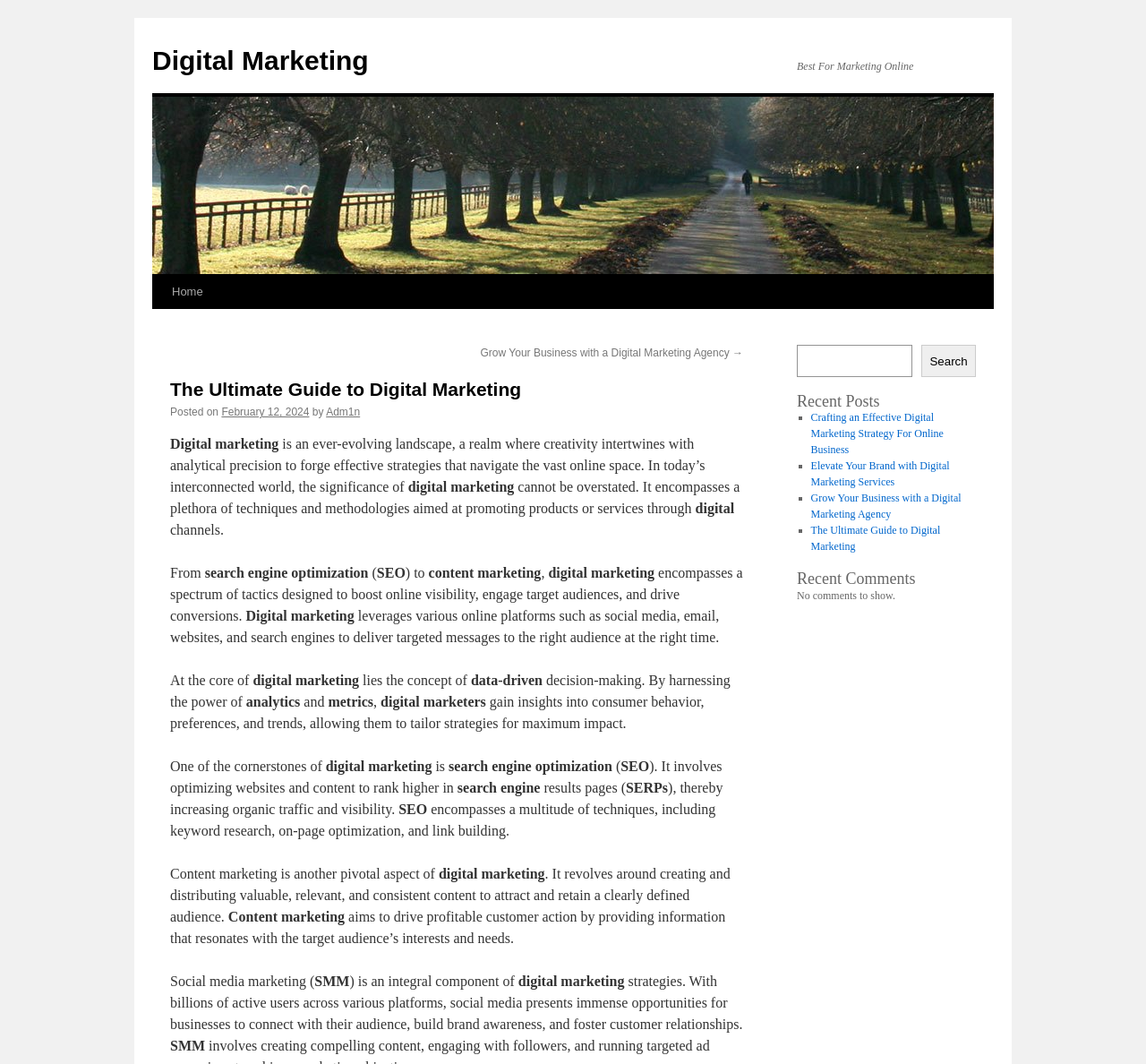Provide a short, one-word or phrase answer to the question below:
What is the name of the author of the latest article?

Adm1n